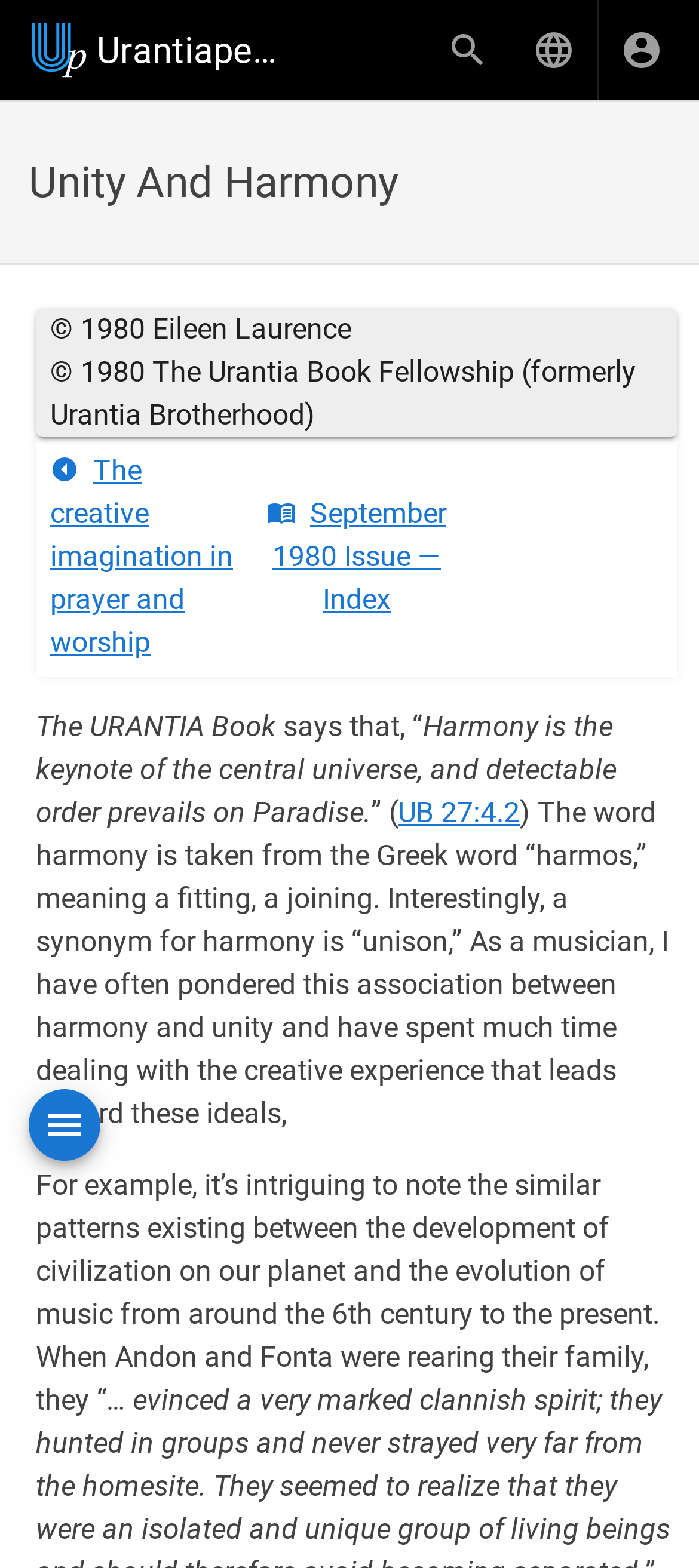Write an extensive caption that covers every aspect of the webpage.

The webpage is titled "Unity And Harmony | Urantiapedia" and has a prominent button at the top center. To the right of the button, there is a vertical separator, followed by a "Login" link. On the left side, there is another button, which is positioned above a horizontal separator. Below this separator, the title "Unity And Harmony" is displayed in a prominent font.

Further down, there are two lines of copyright information, with the first line attributed to Eileen Laurence and the second line attributed to The Urantia Book Fellowship. Below these lines, there is a large figure that occupies most of the width of the page, containing a table with three columns. The first column has a link to "The creative imagination in prayer and worship", the second column has a link to "September 1980 Issue — Index", and the third column is empty.

Below the table, there are several lines of text, including a quote from "The URANTIA Book" and a passage that discusses the concept of harmony and its relation to unity. The passage includes a link to "UB 27:4.2" and continues to explore the idea of harmony in music and civilization.